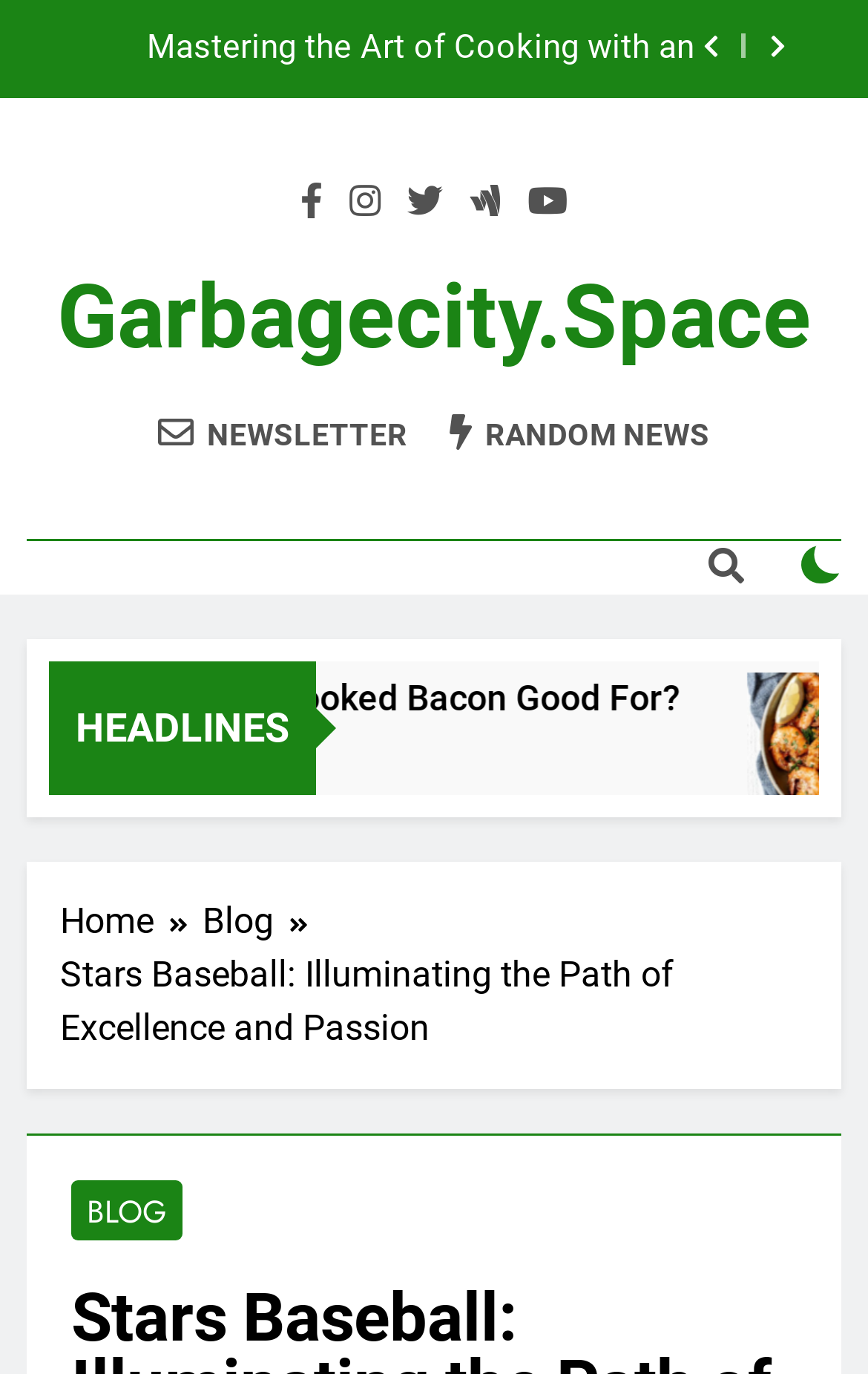Determine the coordinates of the bounding box for the clickable area needed to execute this instruction: "Check the random news".

[0.518, 0.3, 0.818, 0.331]